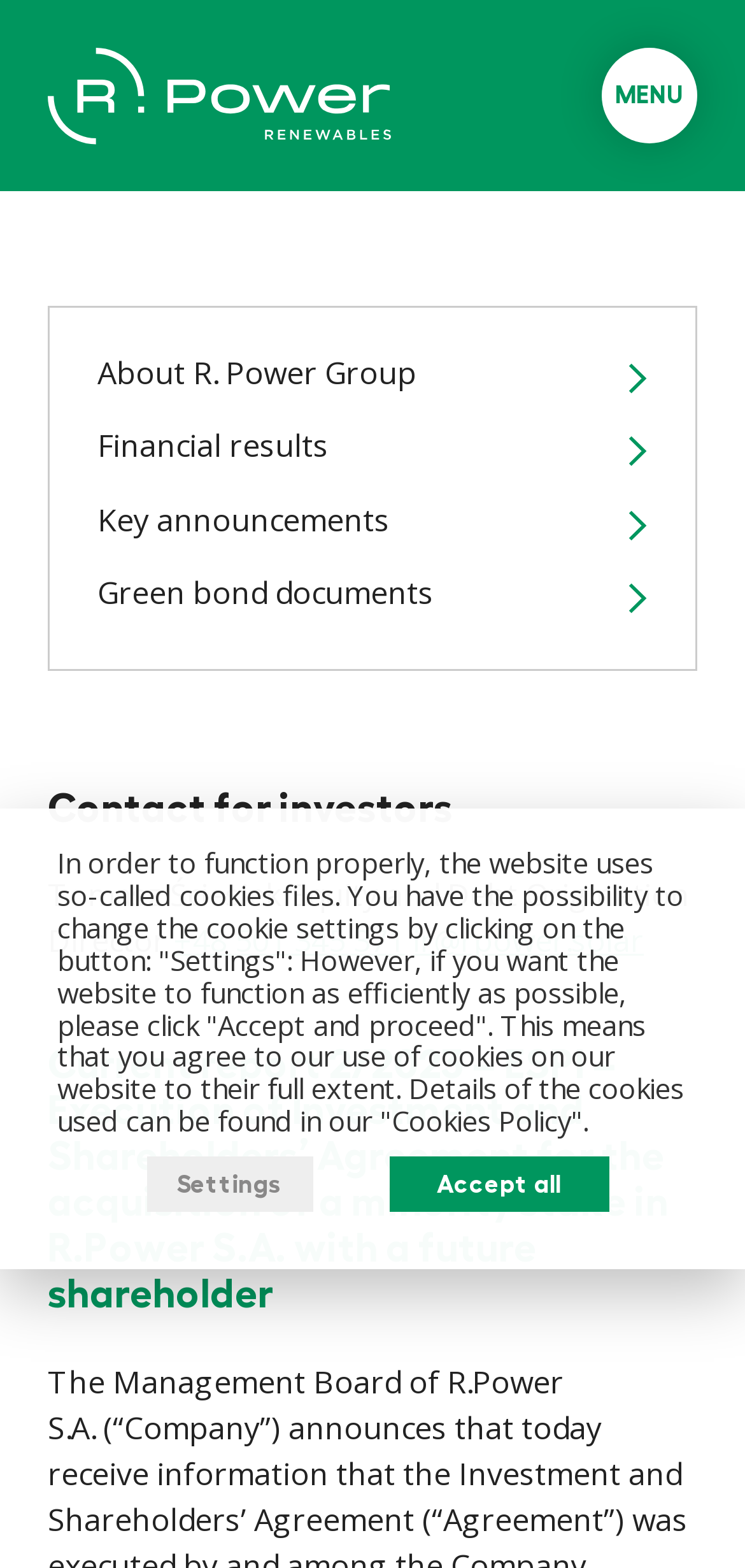Determine the bounding box coordinates of the section to be clicked to follow the instruction: "Click the MENU button". The coordinates should be given as four float numbers between 0 and 1, formatted as [left, top, right, bottom].

[0.808, 0.03, 0.936, 0.091]